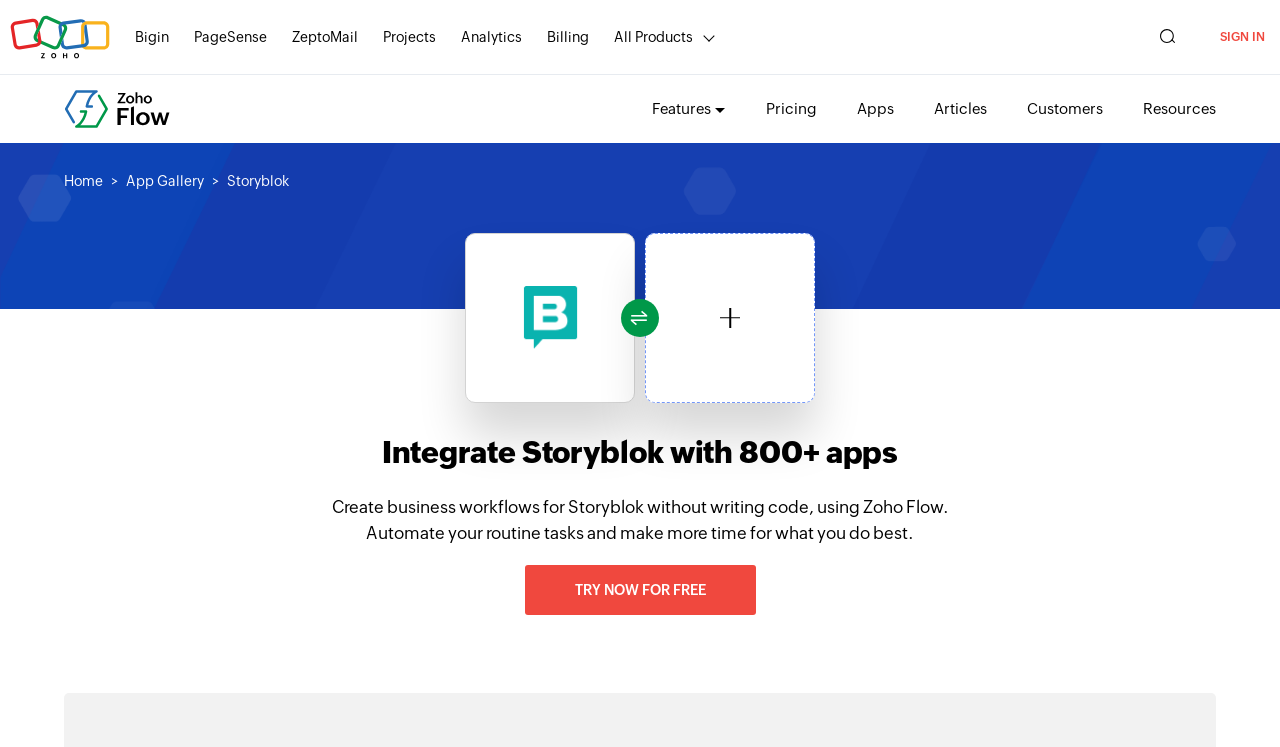What is the purpose of Zoho Flow?
Look at the image and respond to the question as thoroughly as possible.

I understood this by reading the static text 'Create business workflows for Storyblok without writing code, using Zoho Flow. Automate your routine tasks and make more time for what you do best.' which explains the purpose of Zoho Flow.